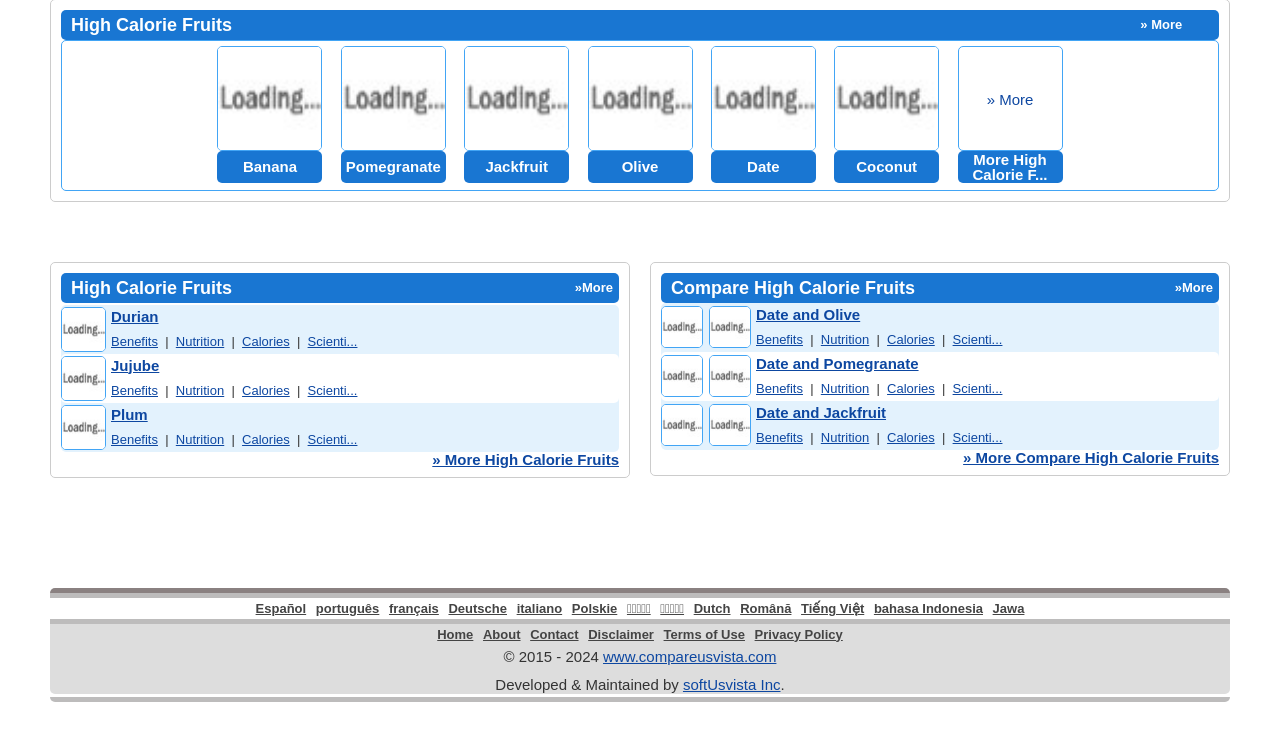Determine the bounding box for the UI element that matches this description: "More High Calorie F...".

[0.748, 0.199, 0.83, 0.242]